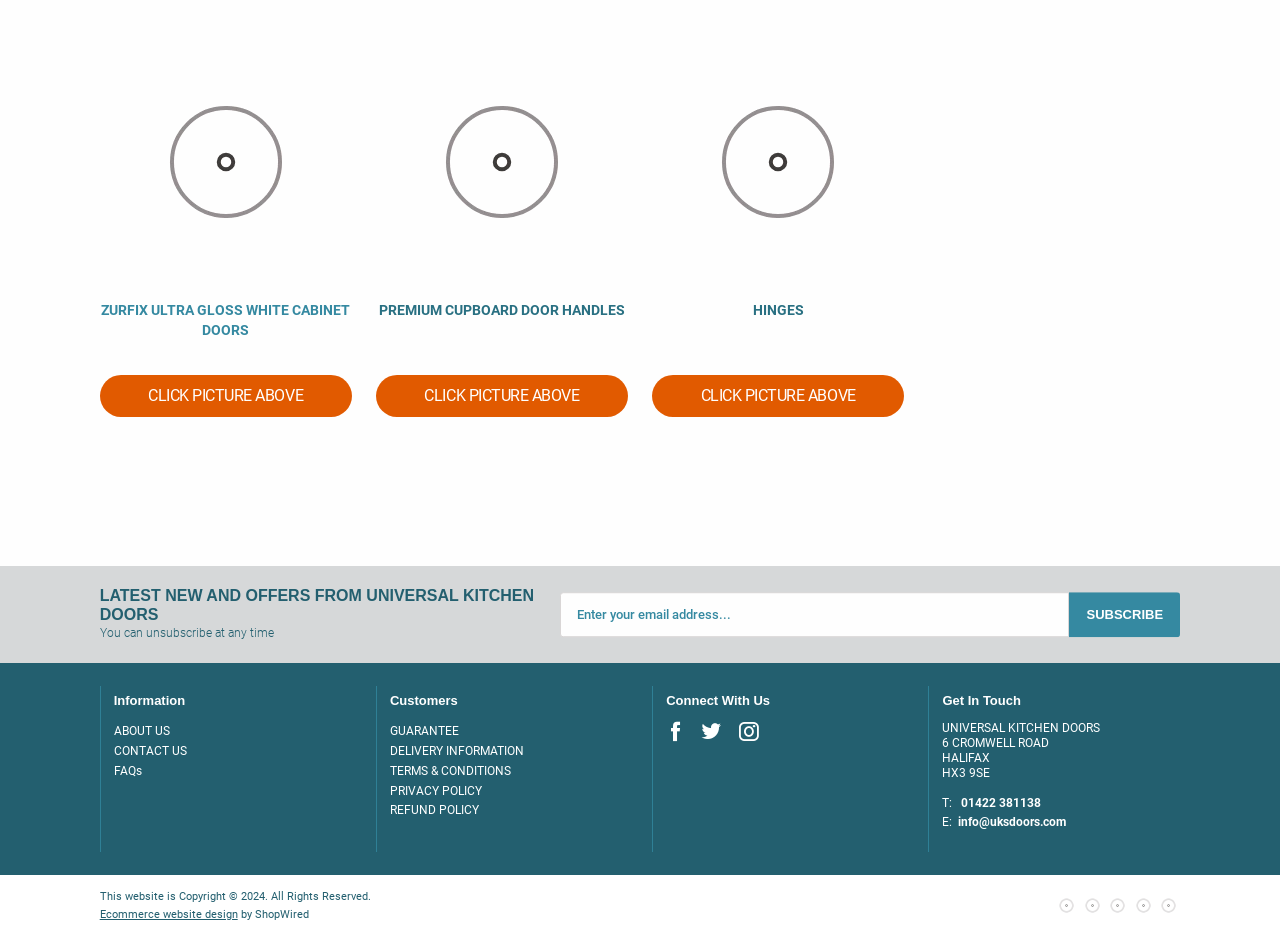What is the purpose of the 'SUBSCRIBE' button?
Using the image as a reference, answer the question in detail.

I inferred the purpose of the 'SUBSCRIBE' button by its location next to a textbox asking for an email address, which suggests that it is used to subscribe to newsletters or promotional emails.